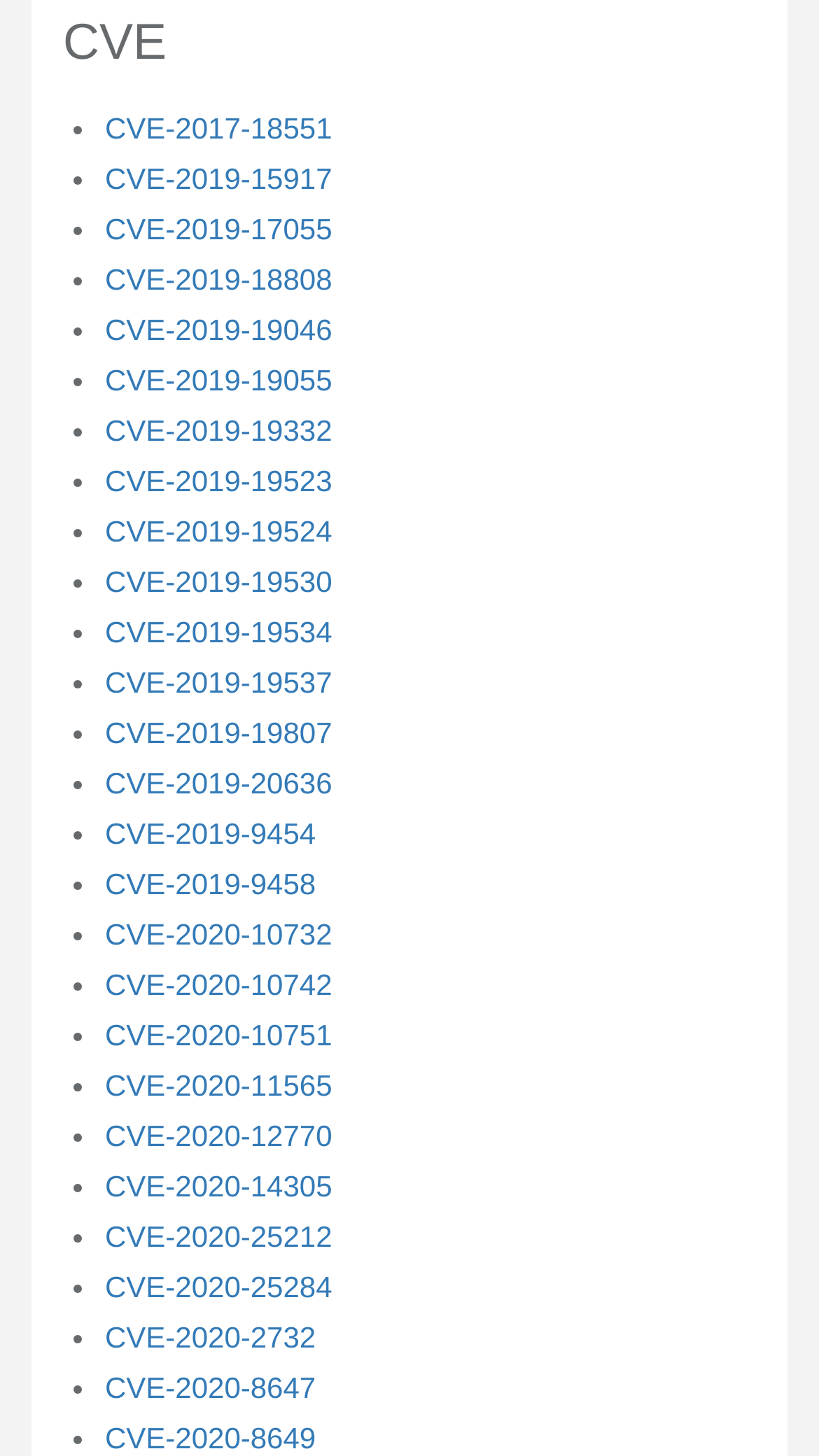Pinpoint the bounding box coordinates of the element to be clicked to execute the instruction: "Suggest an Edit".

None